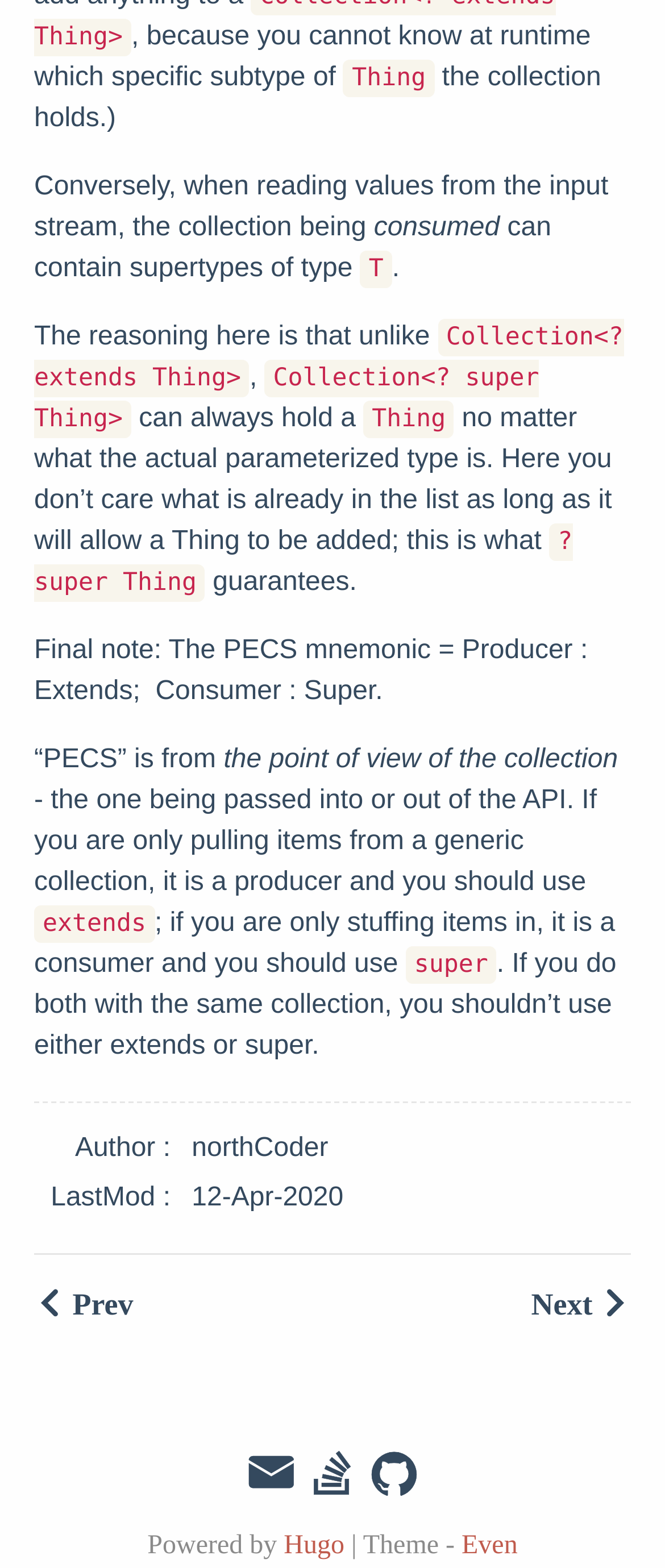What is the software used to power the webpage?
From the details in the image, answer the question comprehensively.

The software used to power the webpage is mentioned at the bottom of the webpage, as 'Powered by Hugo'.